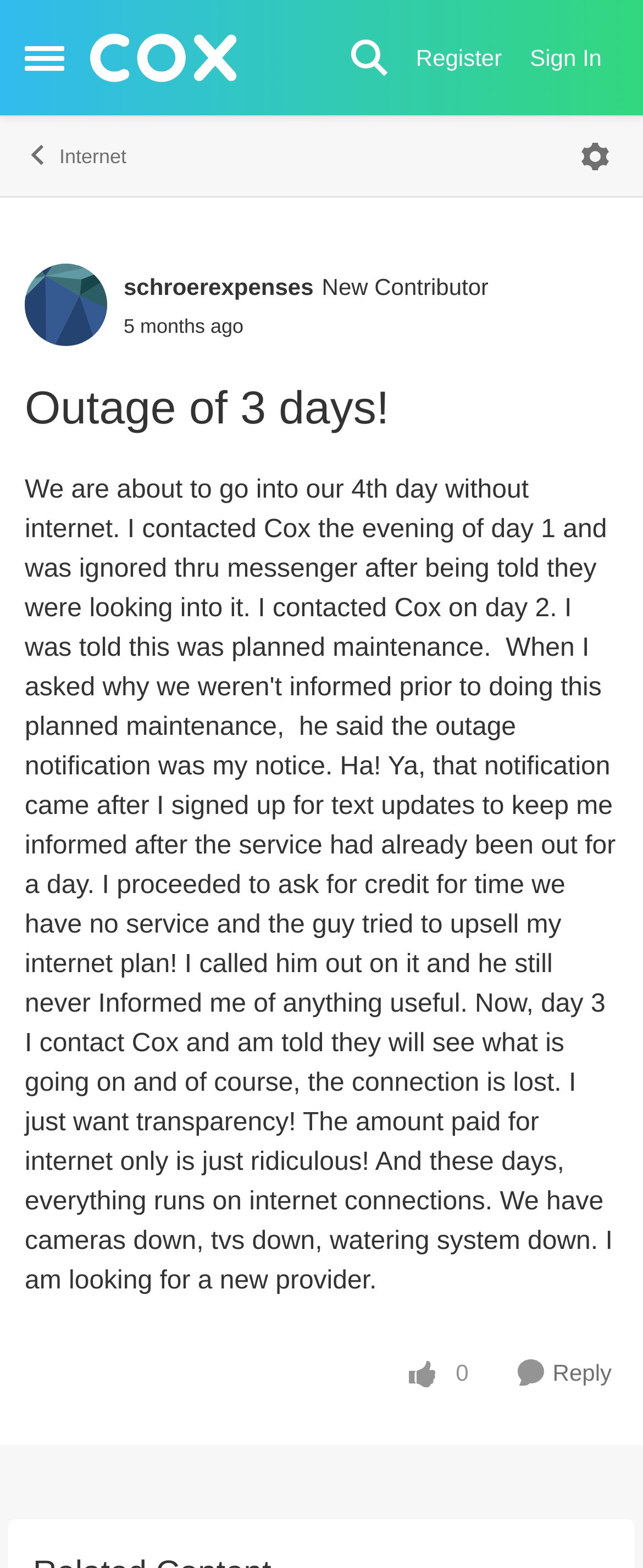Determine the bounding box coordinates for the clickable element required to fulfill the instruction: "view privacy policy". Provide the coordinates as four float numbers between 0 and 1, i.e., [left, top, right, bottom].

None